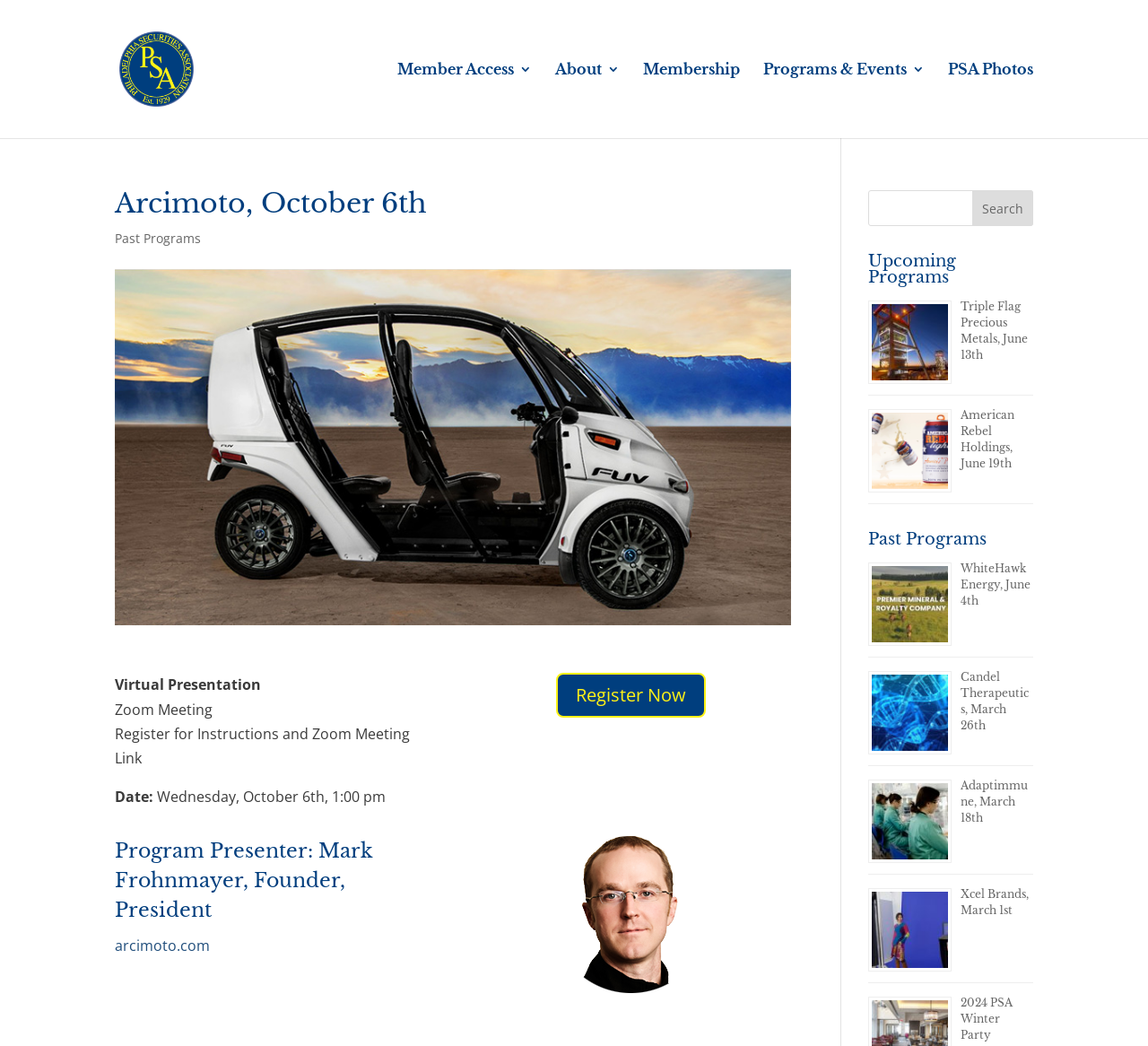Determine the bounding box coordinates of the region I should click to achieve the following instruction: "Learn more about 'Triple Flag Precious Metals, June 13th'". Ensure the bounding box coordinates are four float numbers between 0 and 1, i.e., [left, top, right, bottom].

[0.837, 0.286, 0.895, 0.346]